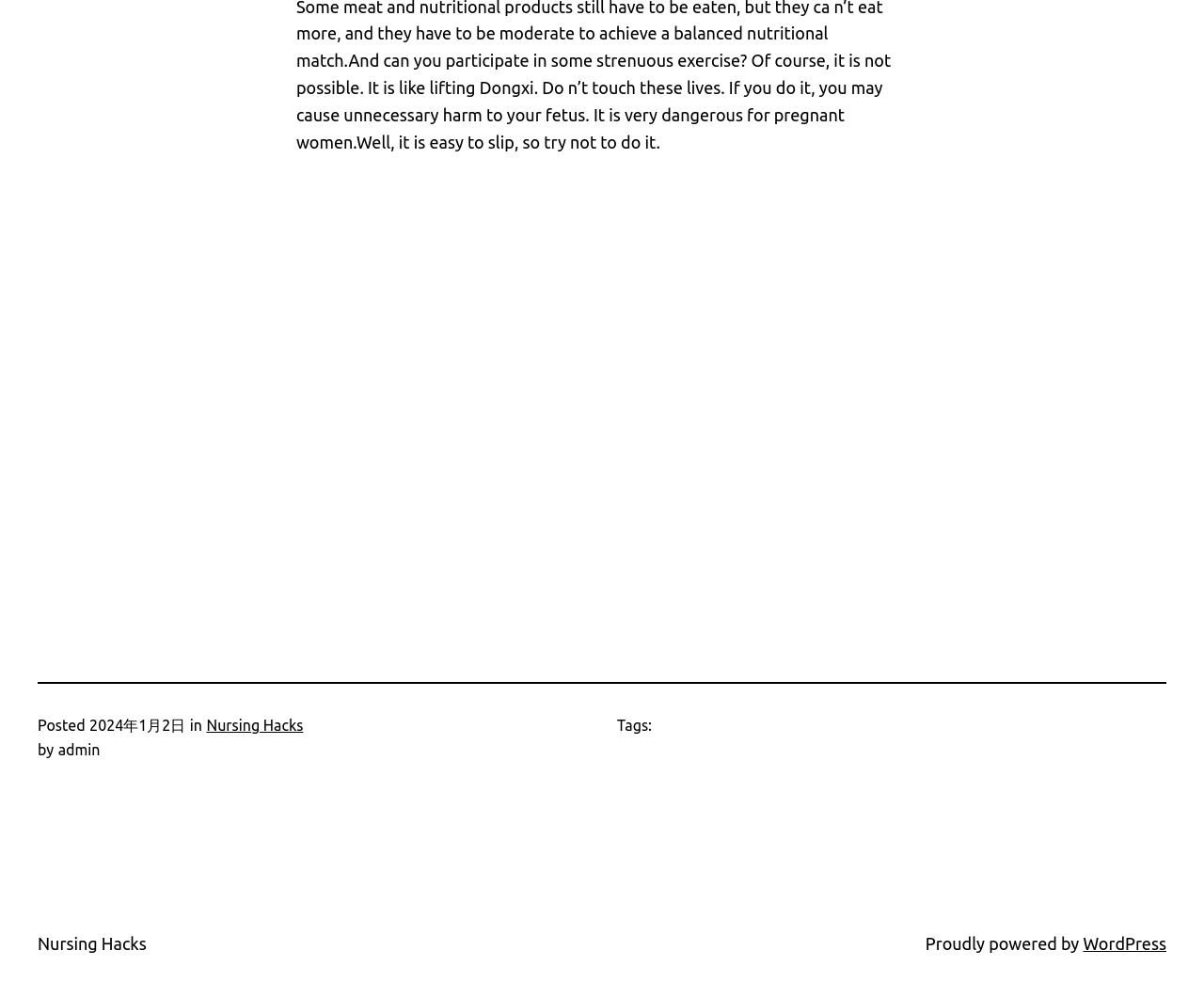Using the format (top-left x, top-left y, bottom-right x, bottom-right y), provide the bounding box coordinates for the described UI element. All values should be floating point numbers between 0 and 1: WordPress

[0.9, 0.936, 0.969, 0.955]